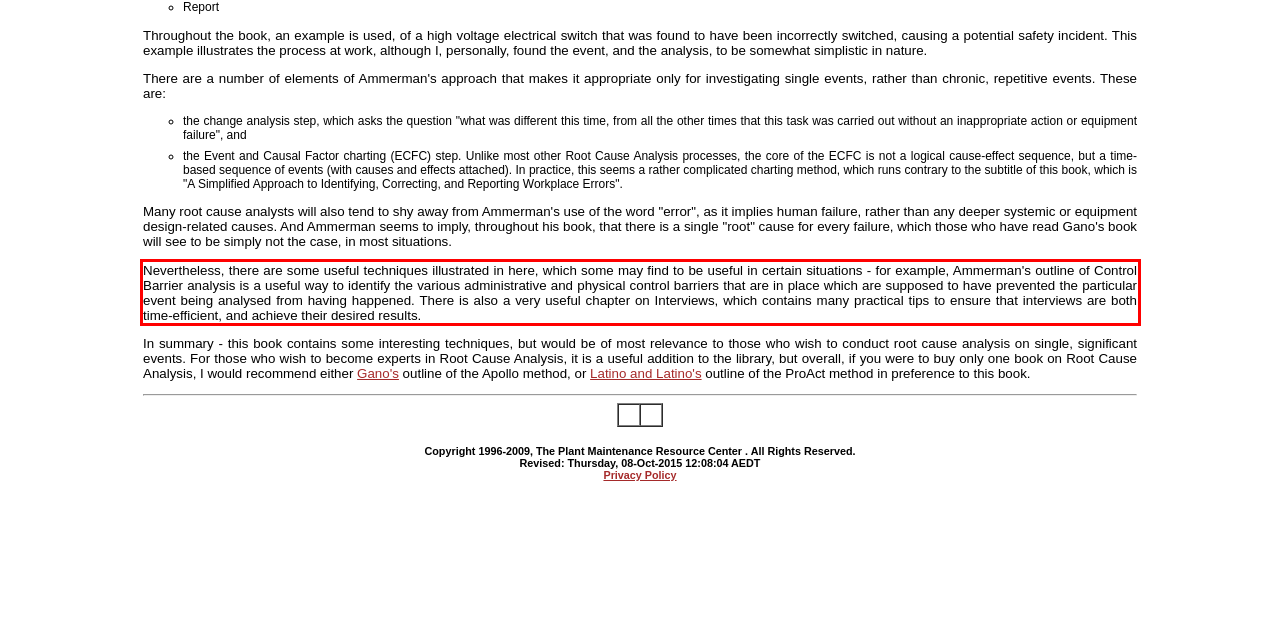Identify the text within the red bounding box on the webpage screenshot and generate the extracted text content.

Nevertheless, there are some useful techniques illustrated in here, which some may find to be useful in certain situations - for example, Ammerman's outline of Control Barrier analysis is a useful way to identify the various administrative and physical control barriers that are in place which are supposed to have prevented the particular event being analysed from having happened. There is also a very useful chapter on Interviews, which contains many practical tips to ensure that interviews are both time-efficient, and achieve their desired results.